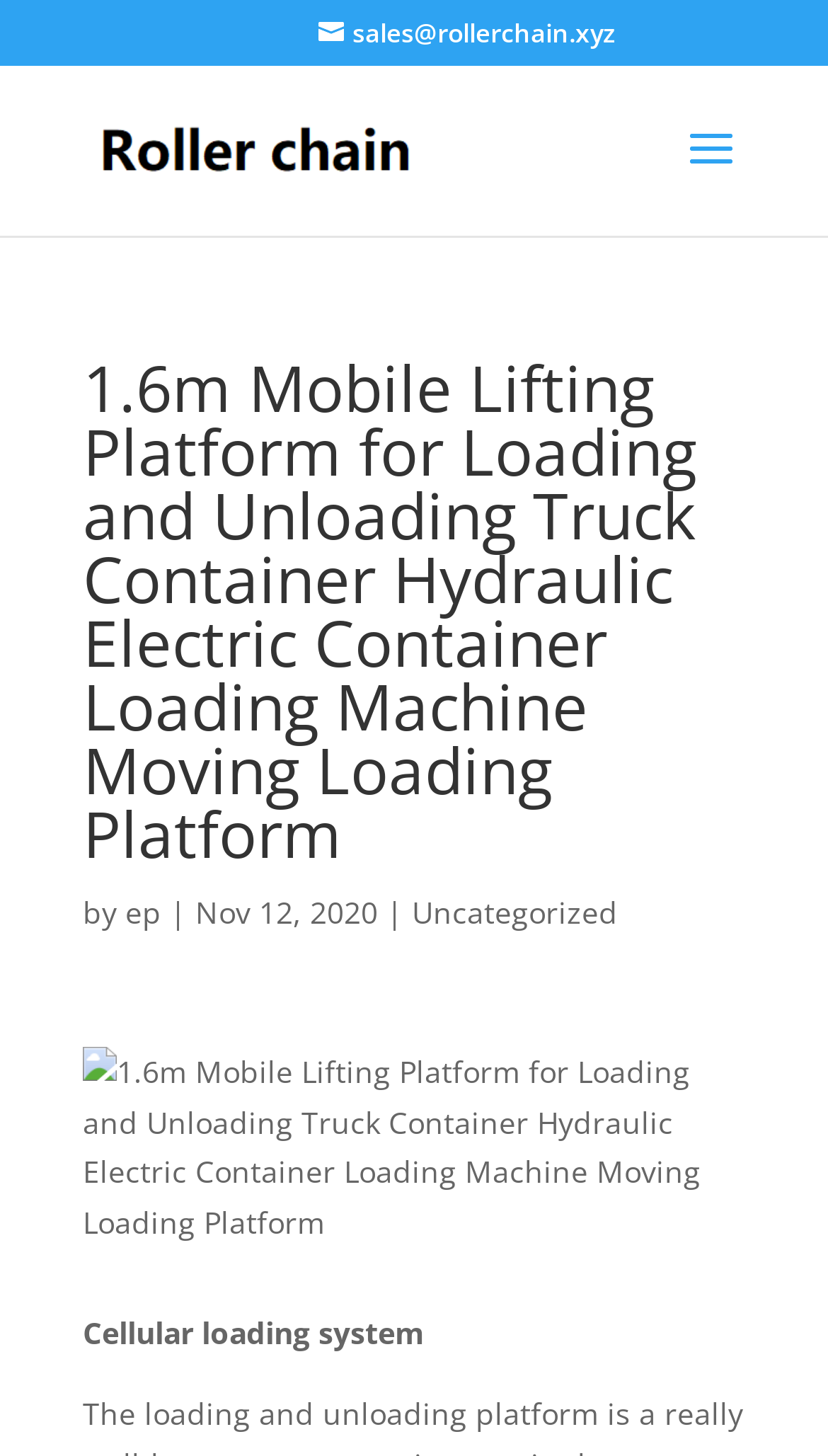Determine the bounding box coordinates of the UI element described below. Use the format (top-left x, top-left y, bottom-right x, bottom-right y) with floating point numbers between 0 and 1: alt="roller chain"

[0.11, 0.087, 0.51, 0.115]